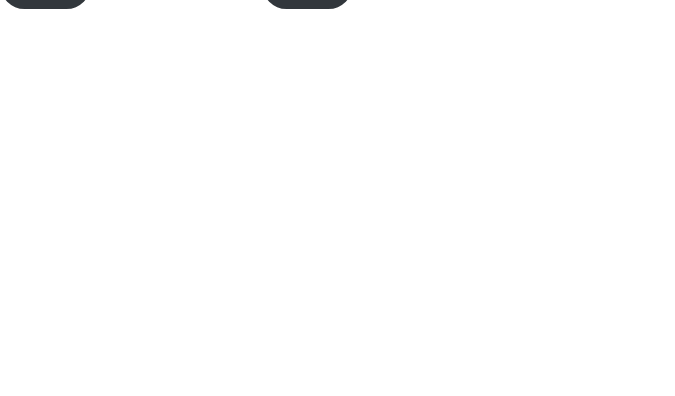Where can the blender be purchased?
From the screenshot, provide a brief answer in one word or phrase.

Argos